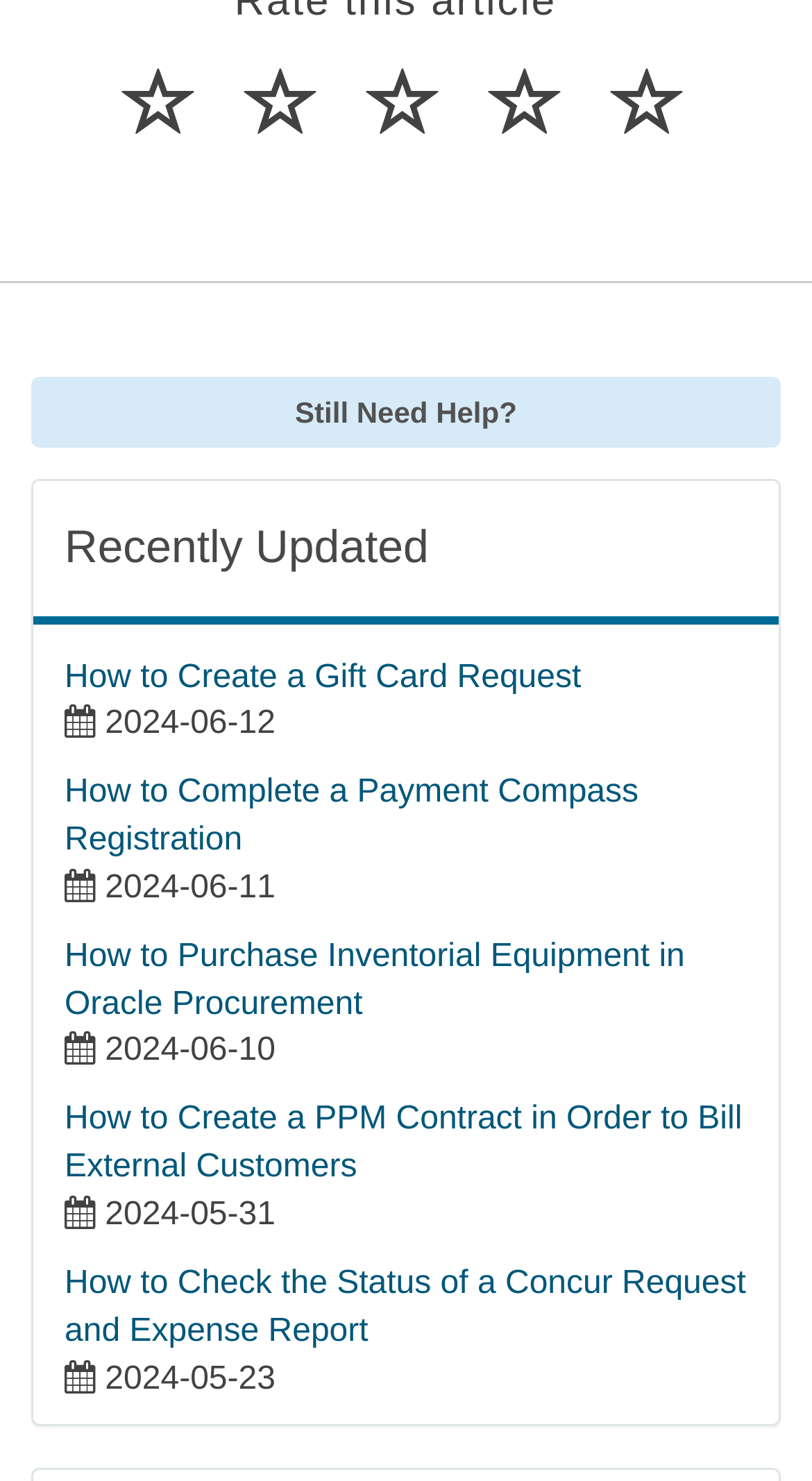Determine the bounding box for the described UI element: "Still Need Help?".

[0.038, 0.255, 0.962, 0.303]